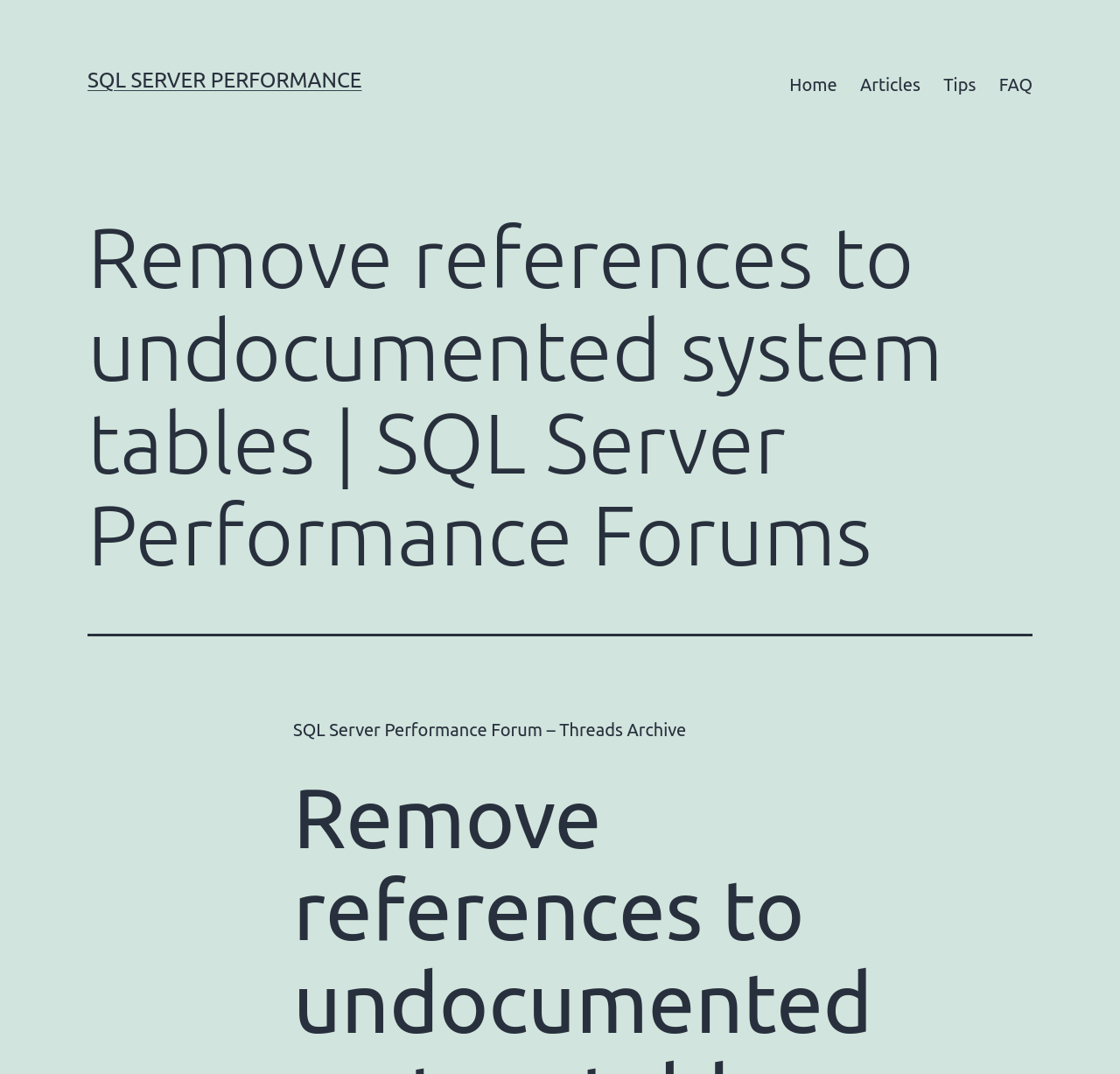Please use the details from the image to answer the following question comprehensively:
What is the name of the website?

I found the answer by looking at the link element 'SQL SERVER PERFORMANCE' which suggests that this is the name of the website.